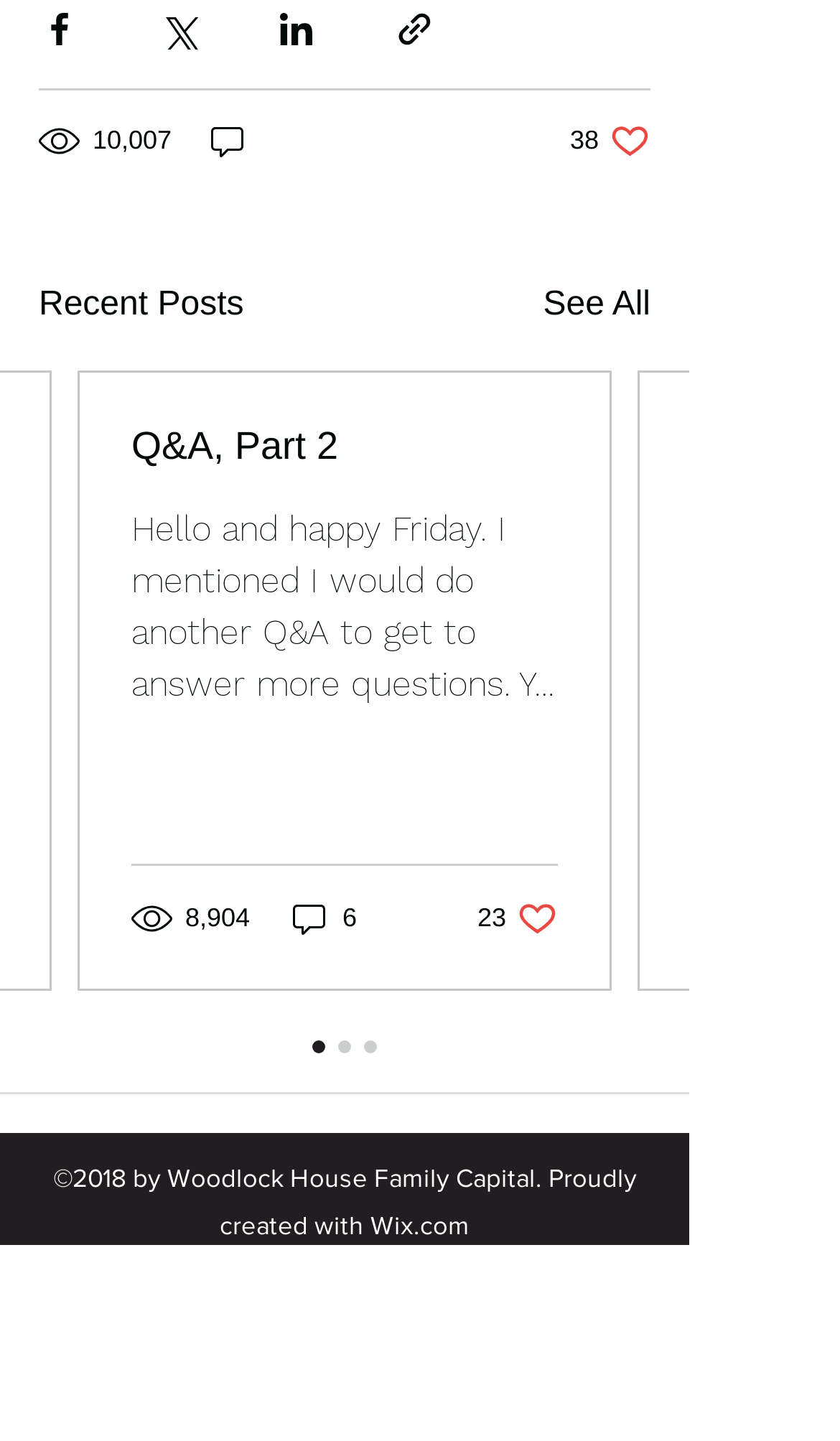Answer the question using only one word or a concise phrase: What is the number of views for the first article?

10,007